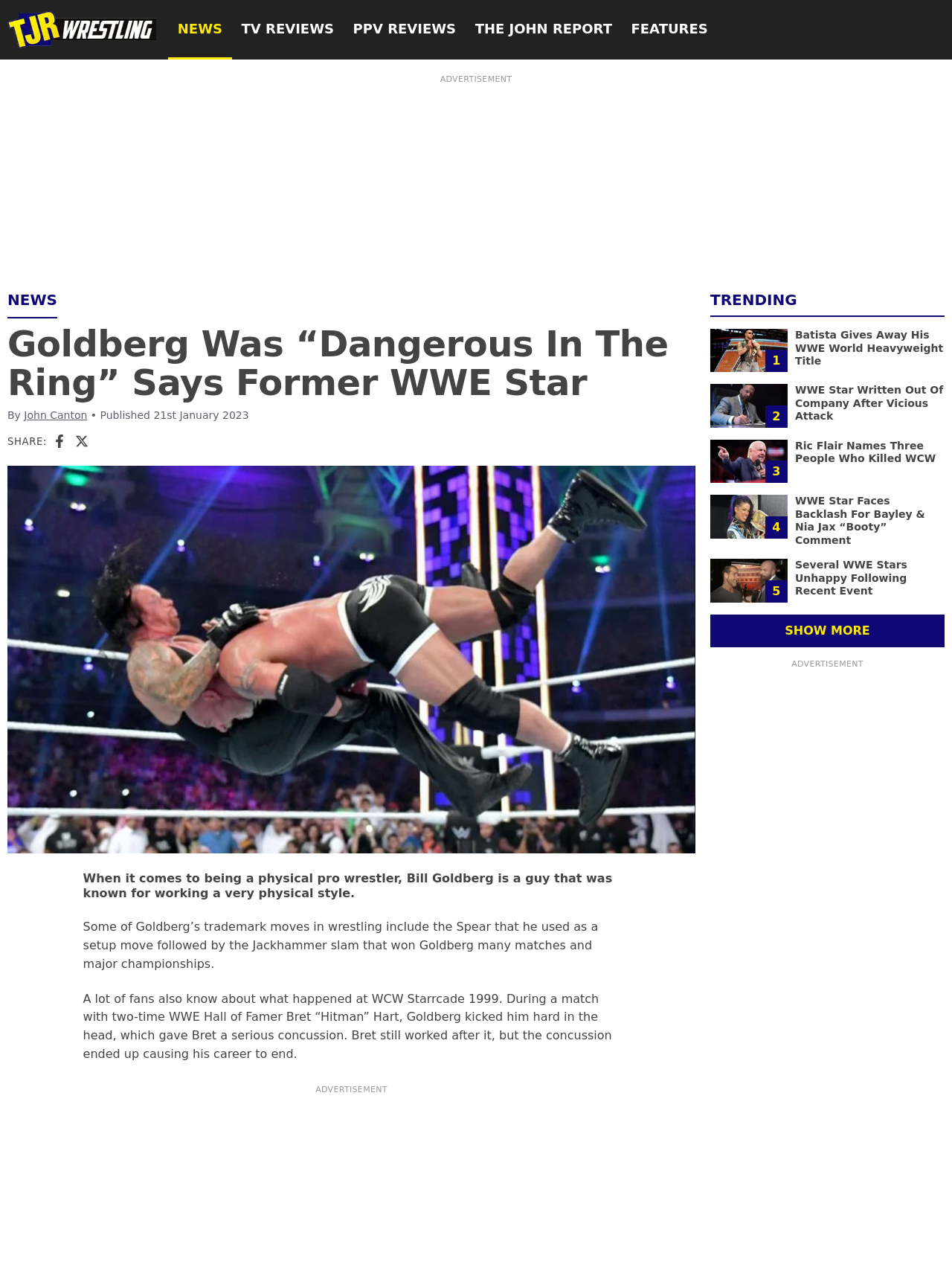Who wrote the article?
Please provide a single word or phrase answer based on the image.

John Canton